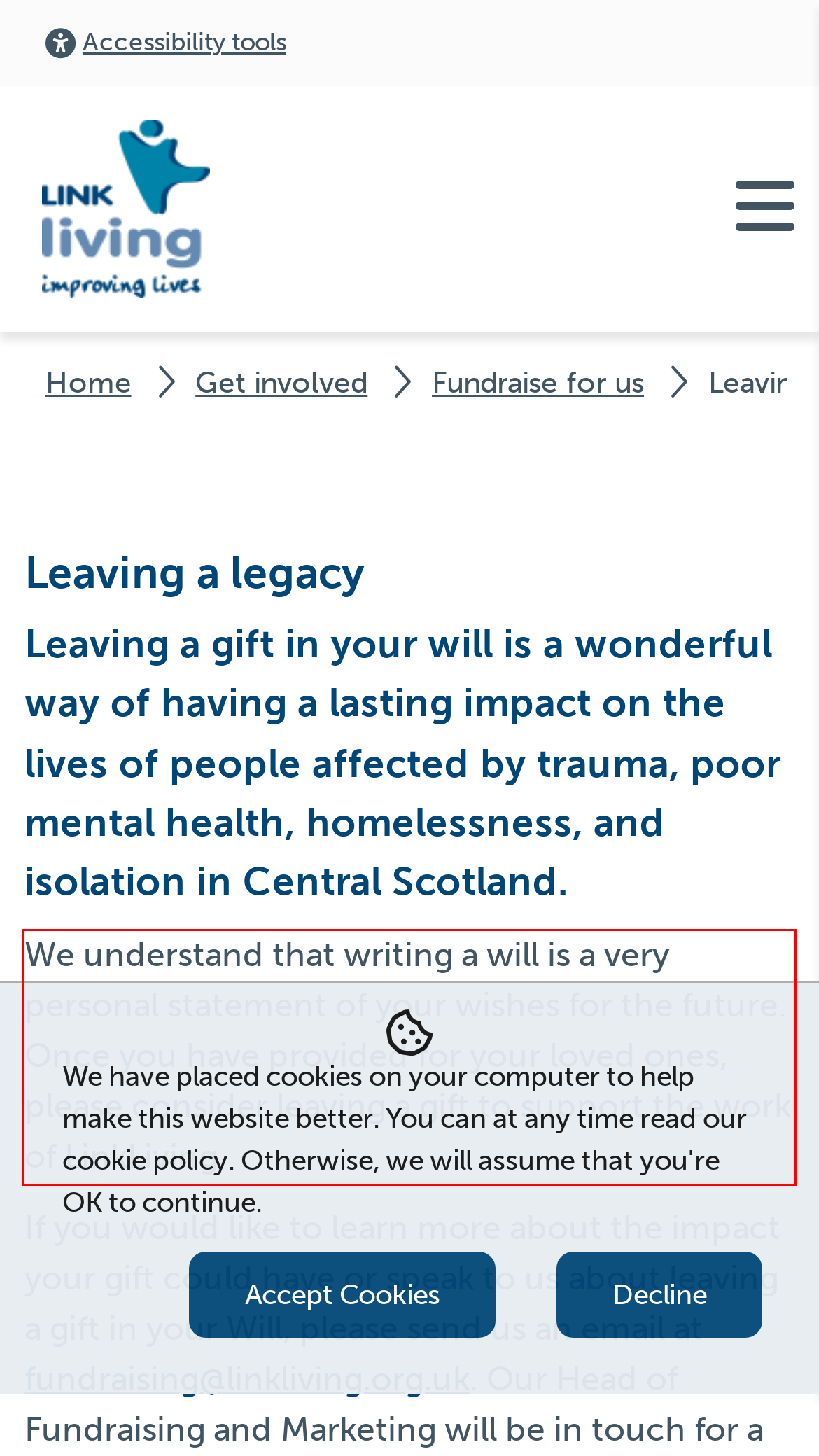Examine the webpage screenshot and use OCR to recognize and output the text within the red bounding box.

We understand that writing a will is a very personal statement of your wishes for the future. Once you have provided for your loved ones, please consider leaving a gift to support the work of LinkLiving.